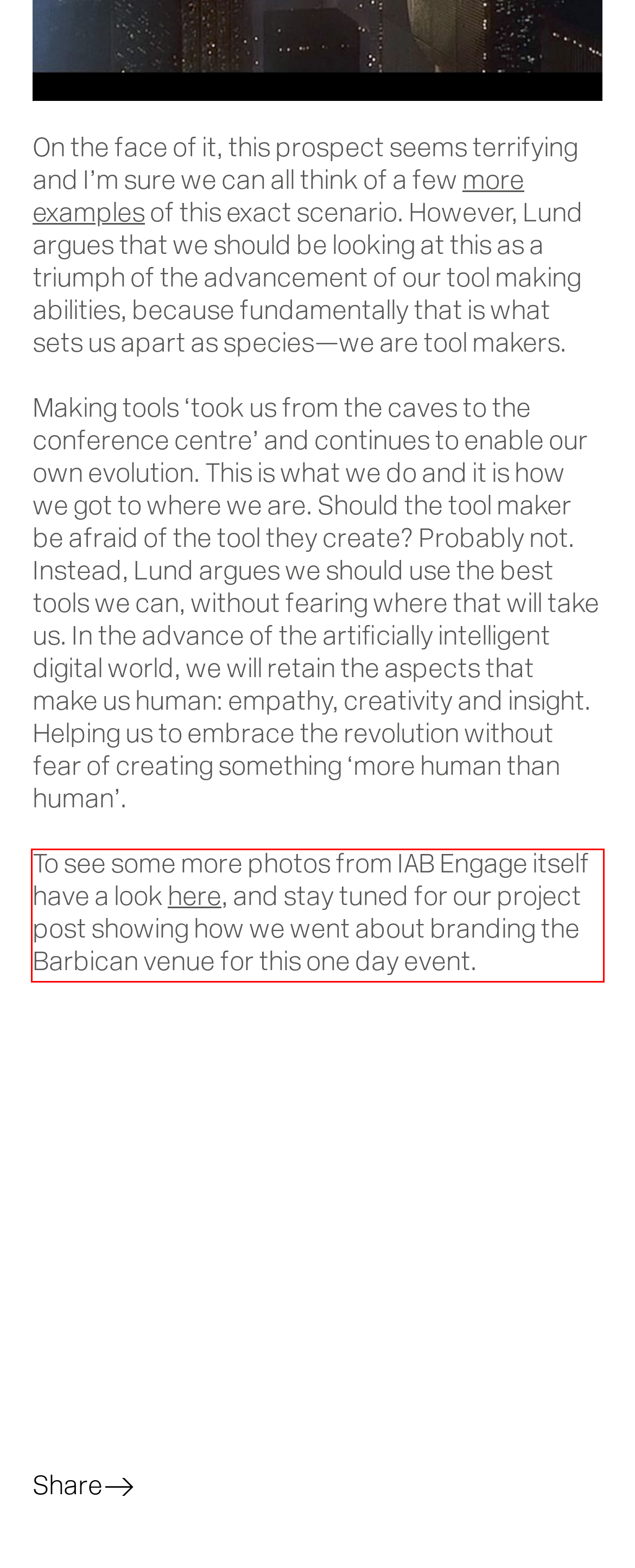Given a screenshot of a webpage, identify the red bounding box and perform OCR to recognize the text within that box.

To see some more photos from IAB Engage itself have a look here, and stay tuned for our project post showing how we went about branding the Barbican venue for this one day event.